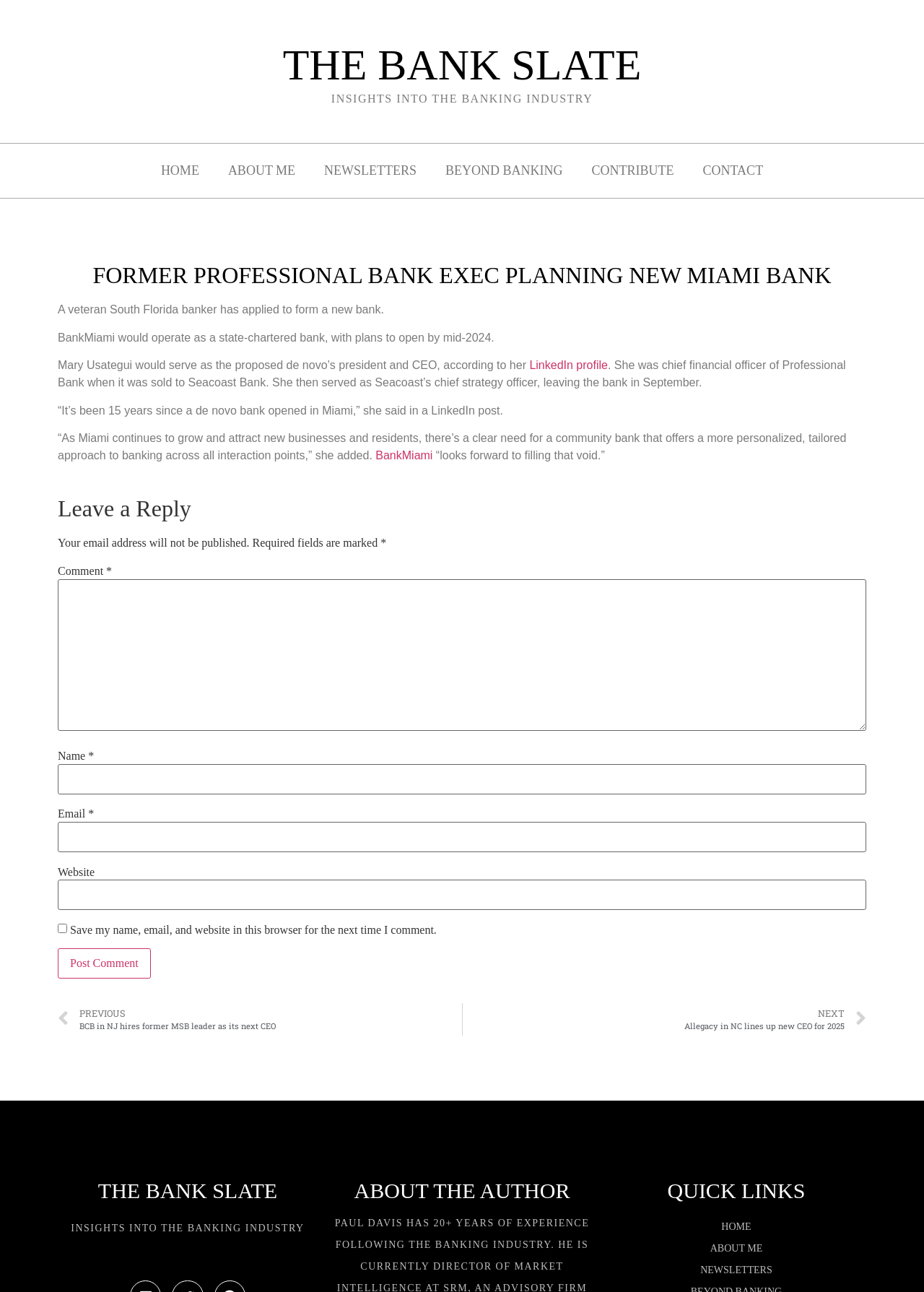Please specify the bounding box coordinates of the area that should be clicked to accomplish the following instruction: "Click on the 'ABOUT ME' link". The coordinates should consist of four float numbers between 0 and 1, i.e., [left, top, right, bottom].

[0.231, 0.117, 0.335, 0.148]